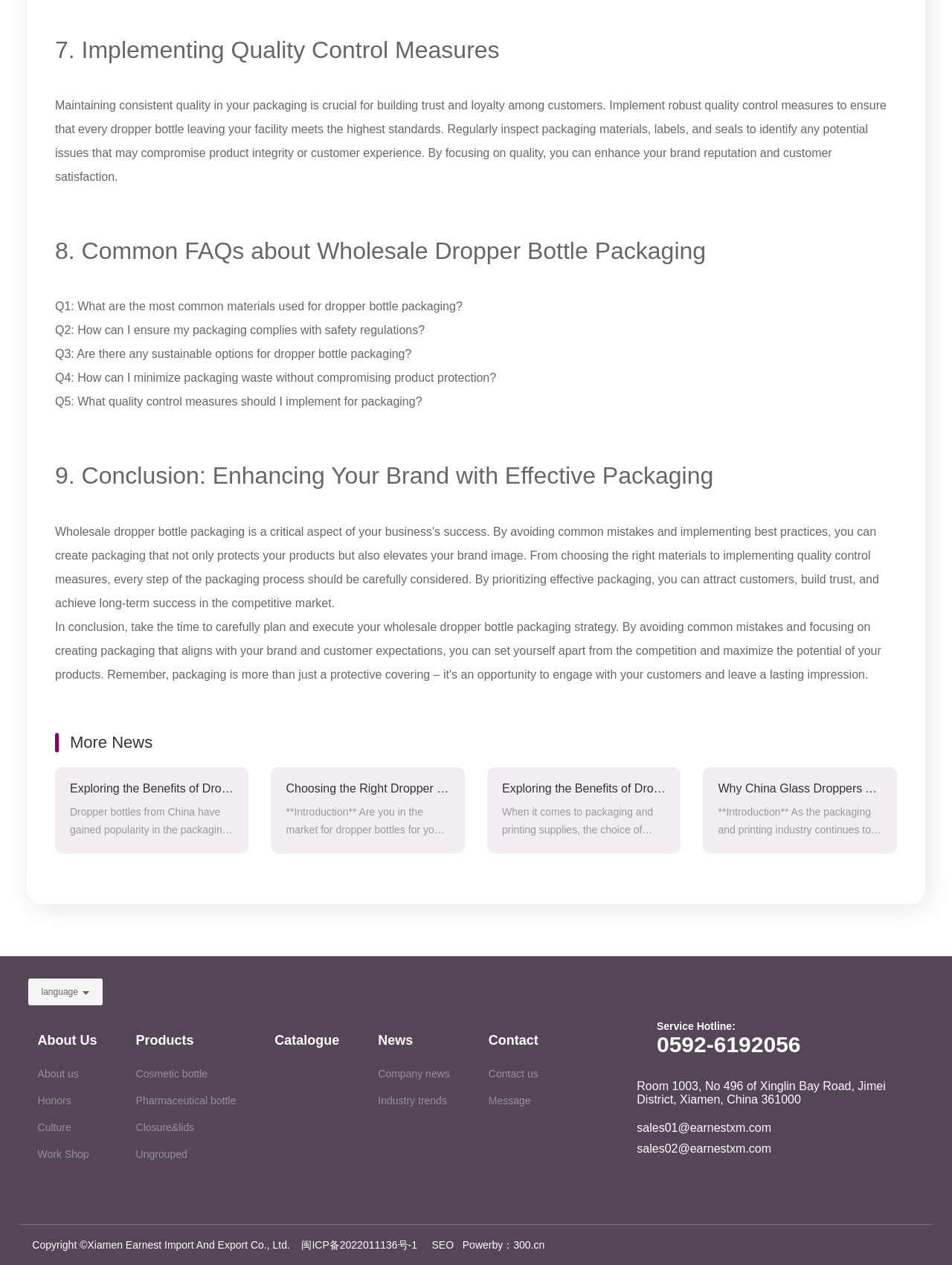Determine the bounding box coordinates of the section I need to click to execute the following instruction: "Contact through 'sales01@earnestxm.com'". Provide the coordinates as four float numbers between 0 and 1, i.e., [left, top, right, bottom].

[0.669, 0.887, 0.81, 0.897]